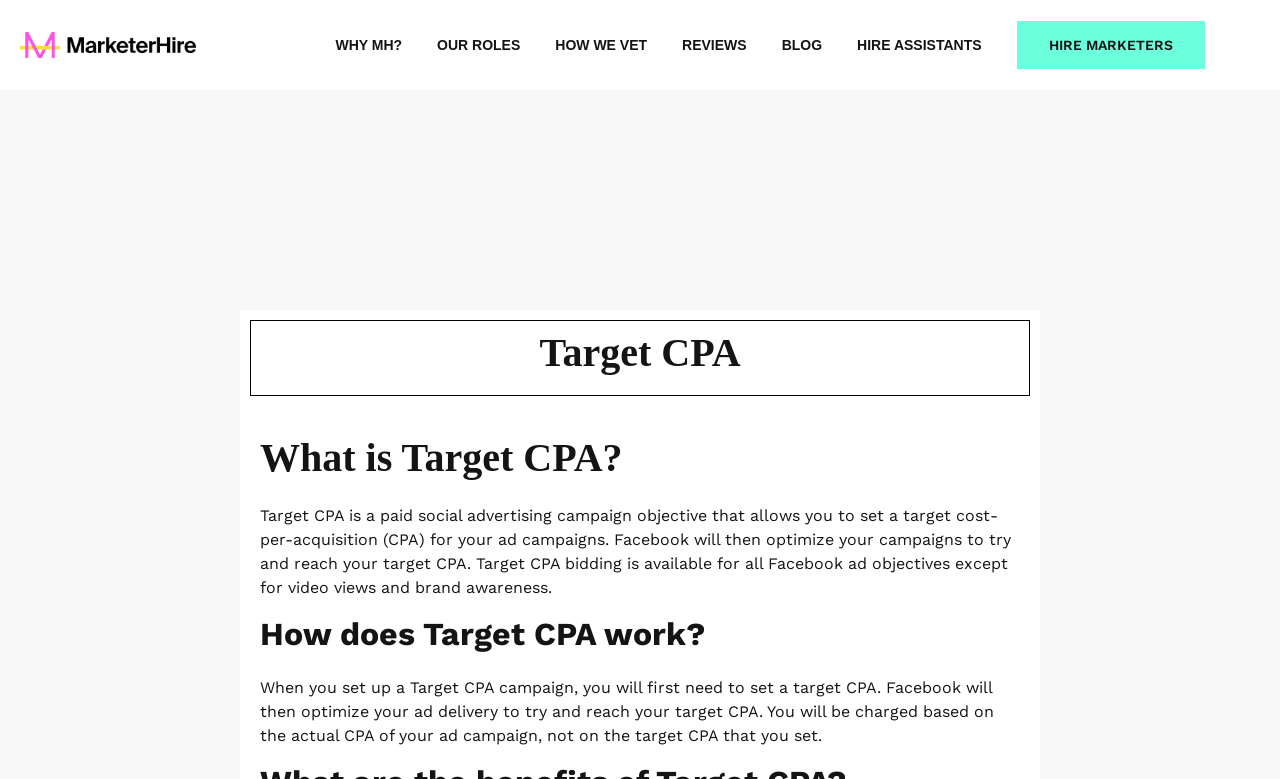Identify the bounding box coordinates for the region of the element that should be clicked to carry out the instruction: "Click on 'WHY MH?' link". The bounding box coordinates should be four float numbers between 0 and 1, i.e., [left, top, right, bottom].

[0.262, 0.044, 0.314, 0.071]